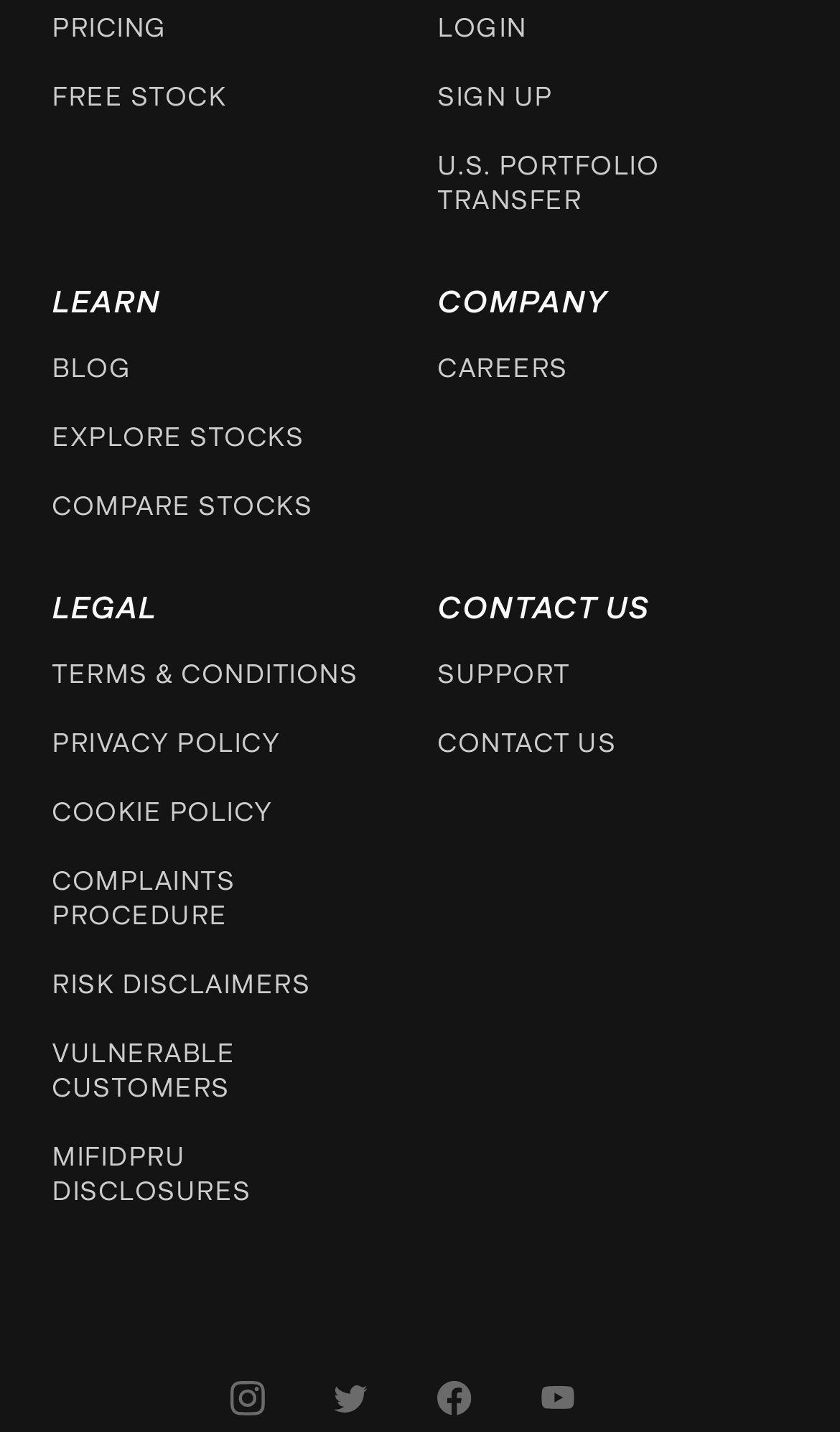Using the details from the image, please elaborate on the following question: How many headings are on the webpage?

There are 4 headings on the webpage: 'LEARN', 'COMPANY', 'LEGAL', and 'CONTACT US'. These headings are identified by their element types as 'heading' and are located at different sections of the webpage.